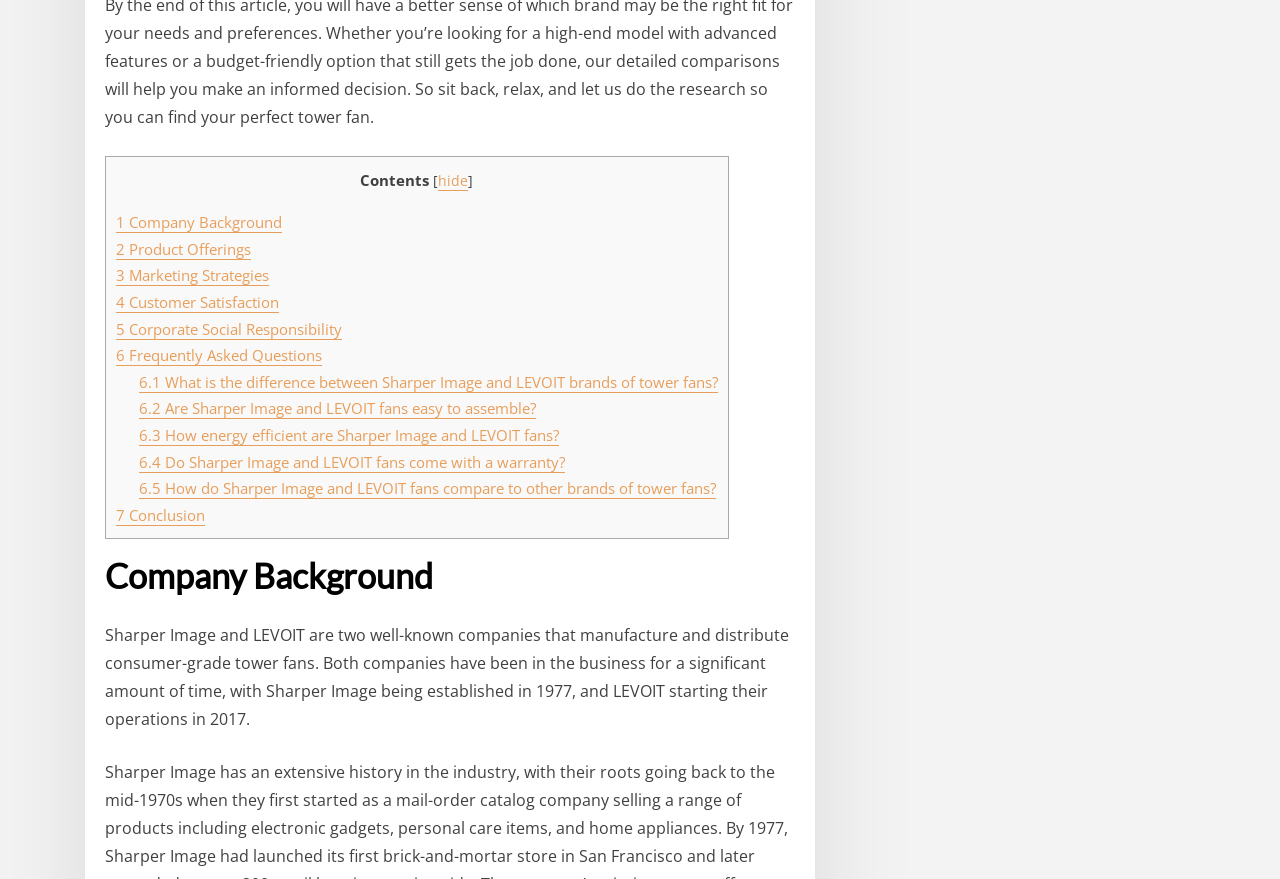How many links are there in the Frequently Asked Questions section?
Analyze the image and provide a thorough answer to the question.

This answer can be obtained by counting the number of links in the Frequently Asked Questions section, which are '6.1 What is the difference between Sharper Image and LEVOIT brands of tower fans?', '6.2 Are Sharper Image and LEVOIT fans easy to assemble?', '6.3 How energy efficient are Sharper Image and LEVOIT fans?', '6.4 Do Sharper Image and LEVOIT fans come with a warranty?', and '6.5 How do Sharper Image and LEVOIT fans compare to other brands of tower fans?'.